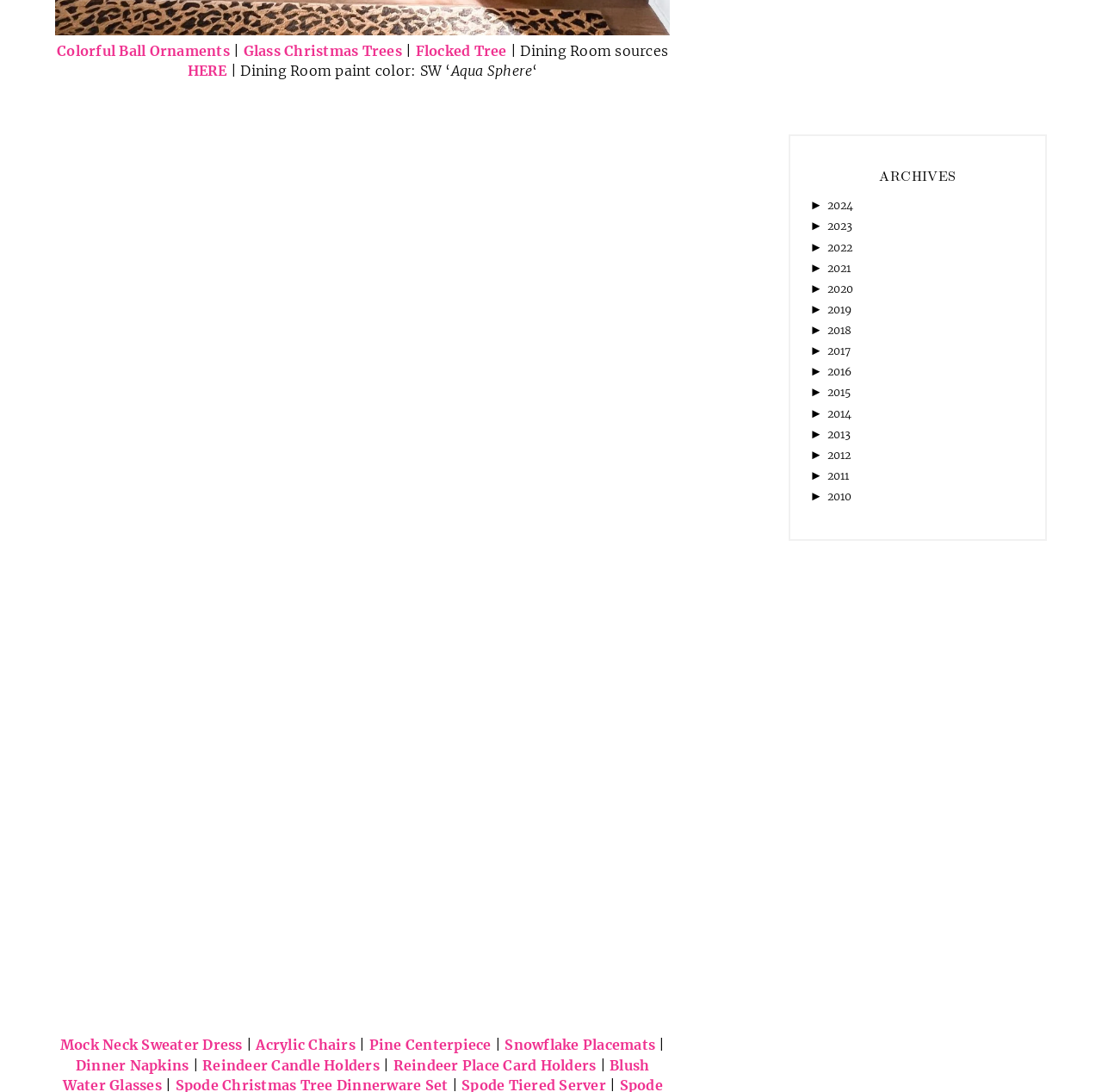What is the color of the dining room?
Refer to the screenshot and answer in one word or phrase.

Aqua